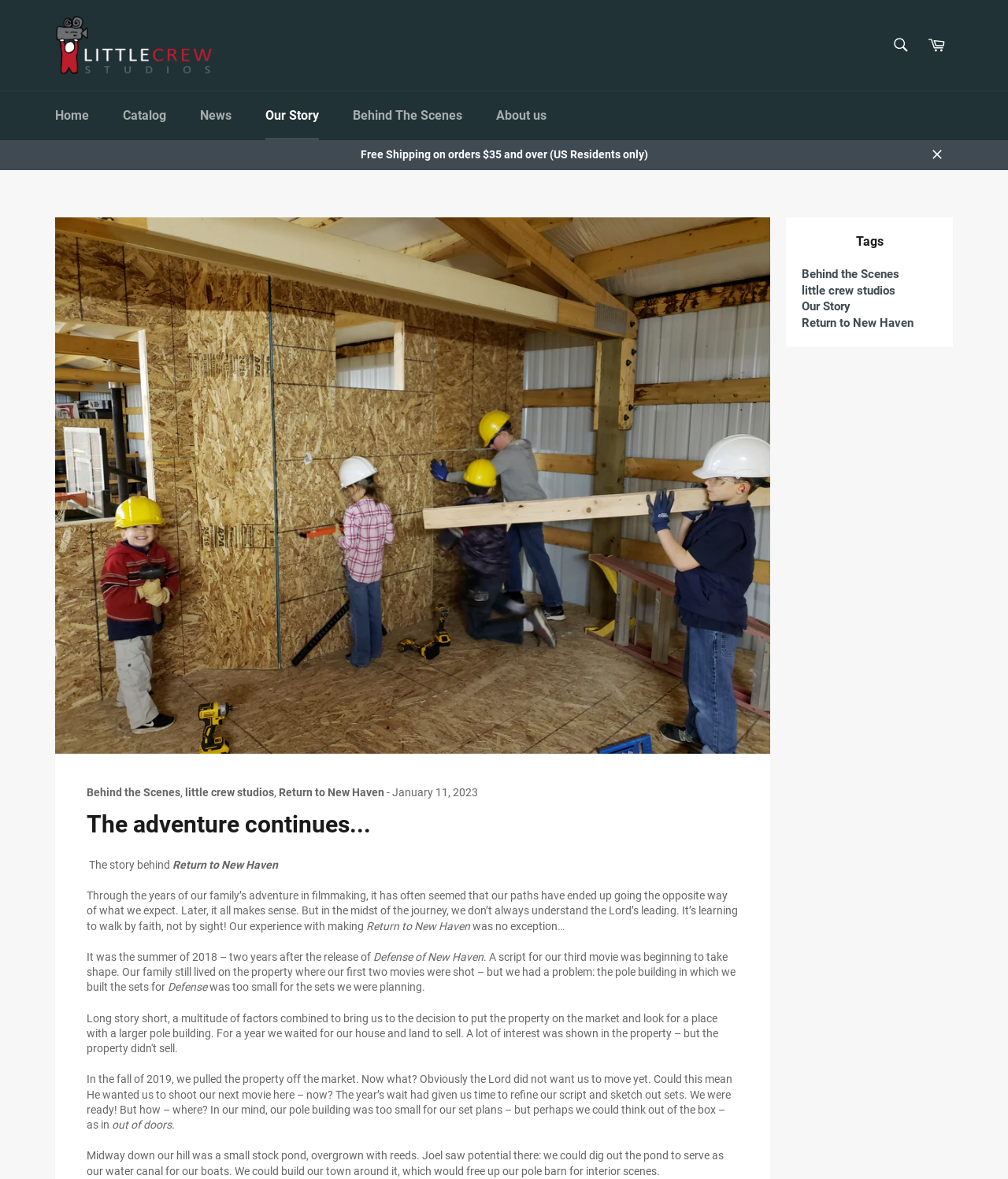What is the theme of the story?
Offer a detailed and exhaustive answer to the question.

The theme of the story can be inferred from the text content of the webpage, which talks about the behind-the-scenes story of 'Return to New Haven' and the family's adventure in filmmaking. The text mentions the making of a movie, sets, and scripts, indicating that the theme is related to filmmaking.